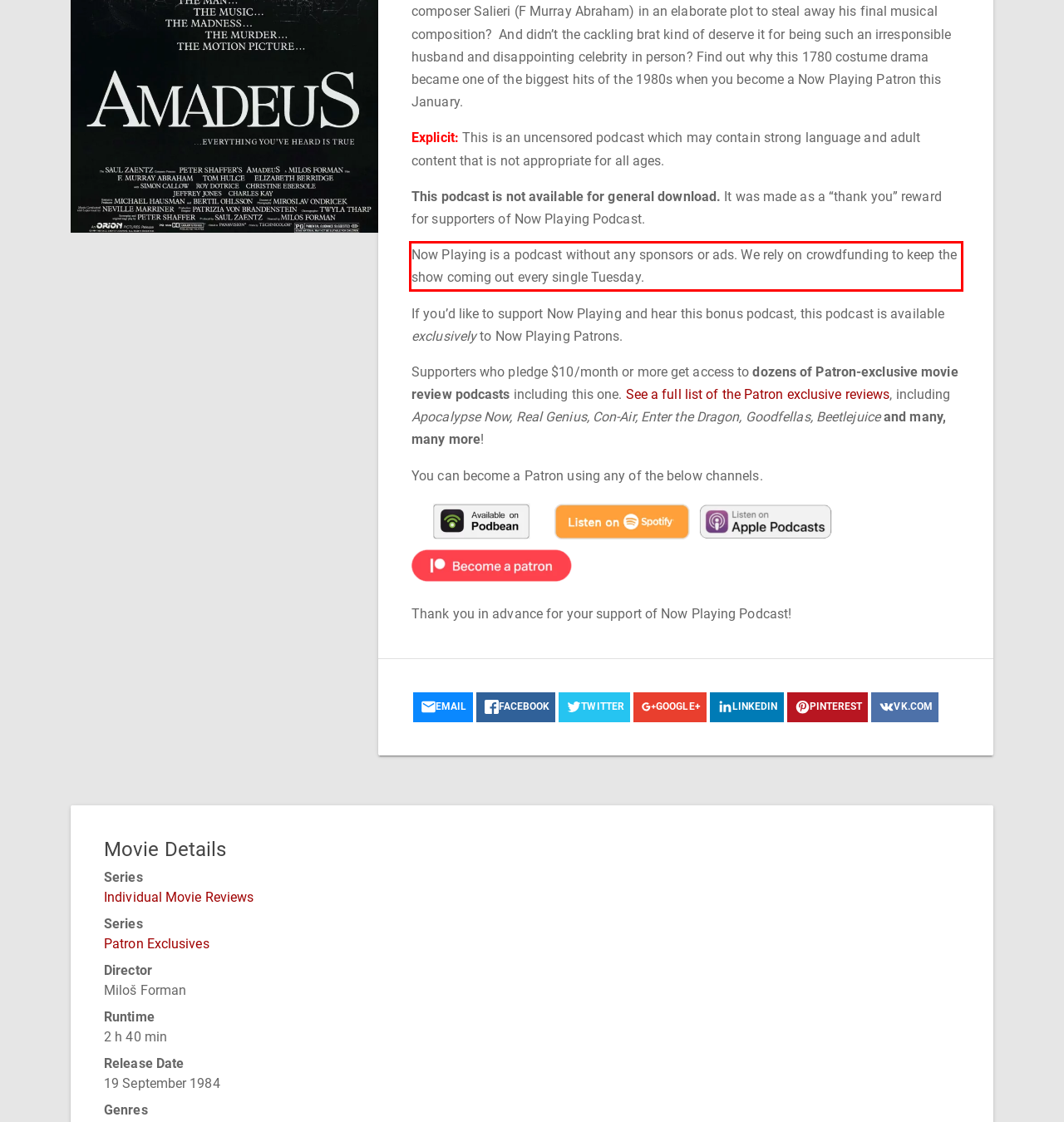From the screenshot of the webpage, locate the red bounding box and extract the text contained within that area.

Now Playing is a podcast without any sponsors or ads. We rely on crowdfunding to keep the show coming out every single Tuesday.